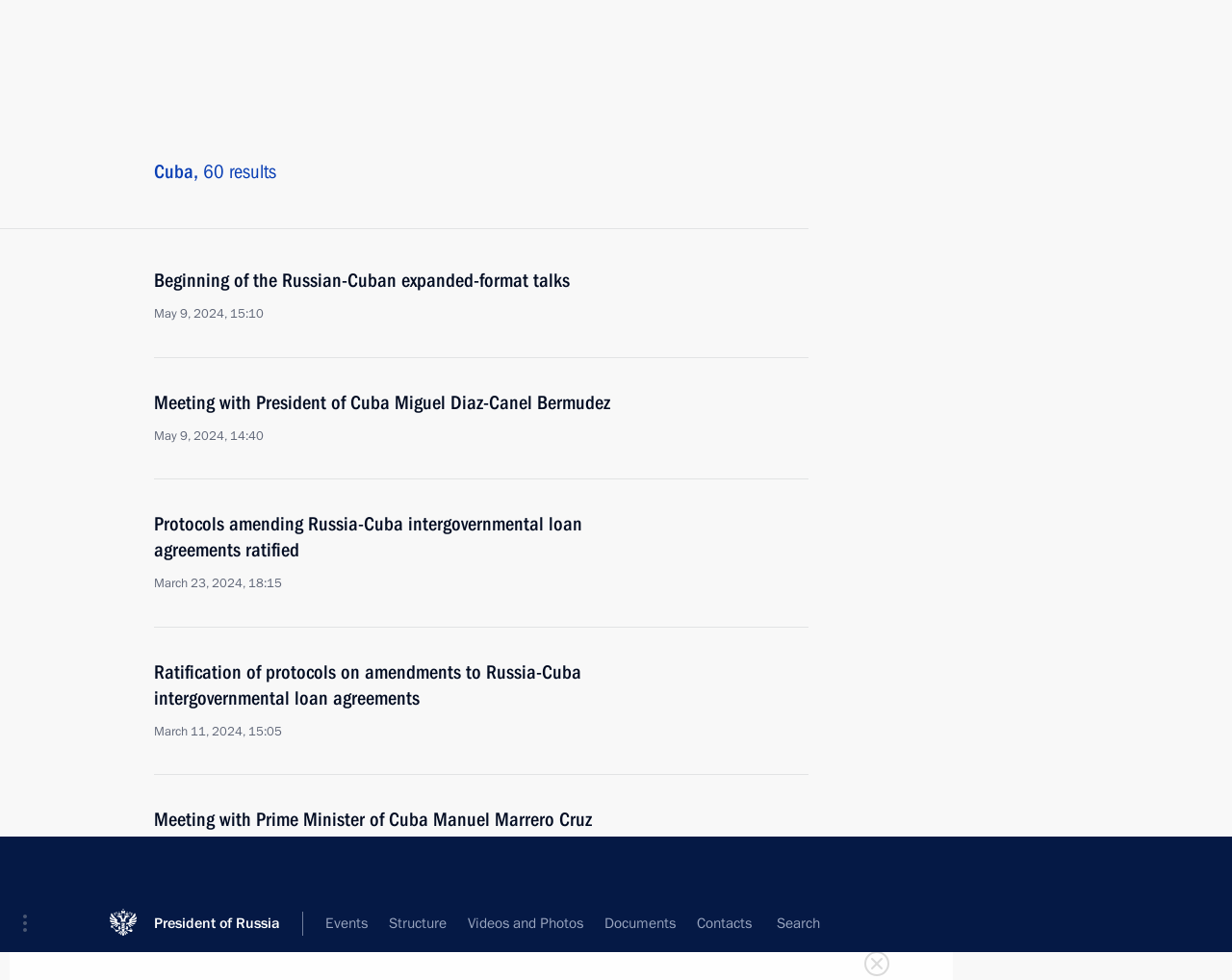Could you specify the bounding box coordinates for the clickable section to complete the following instruction: "Click the 'Portal Menu' button"?

[0.0, 0.0, 0.052, 0.059]